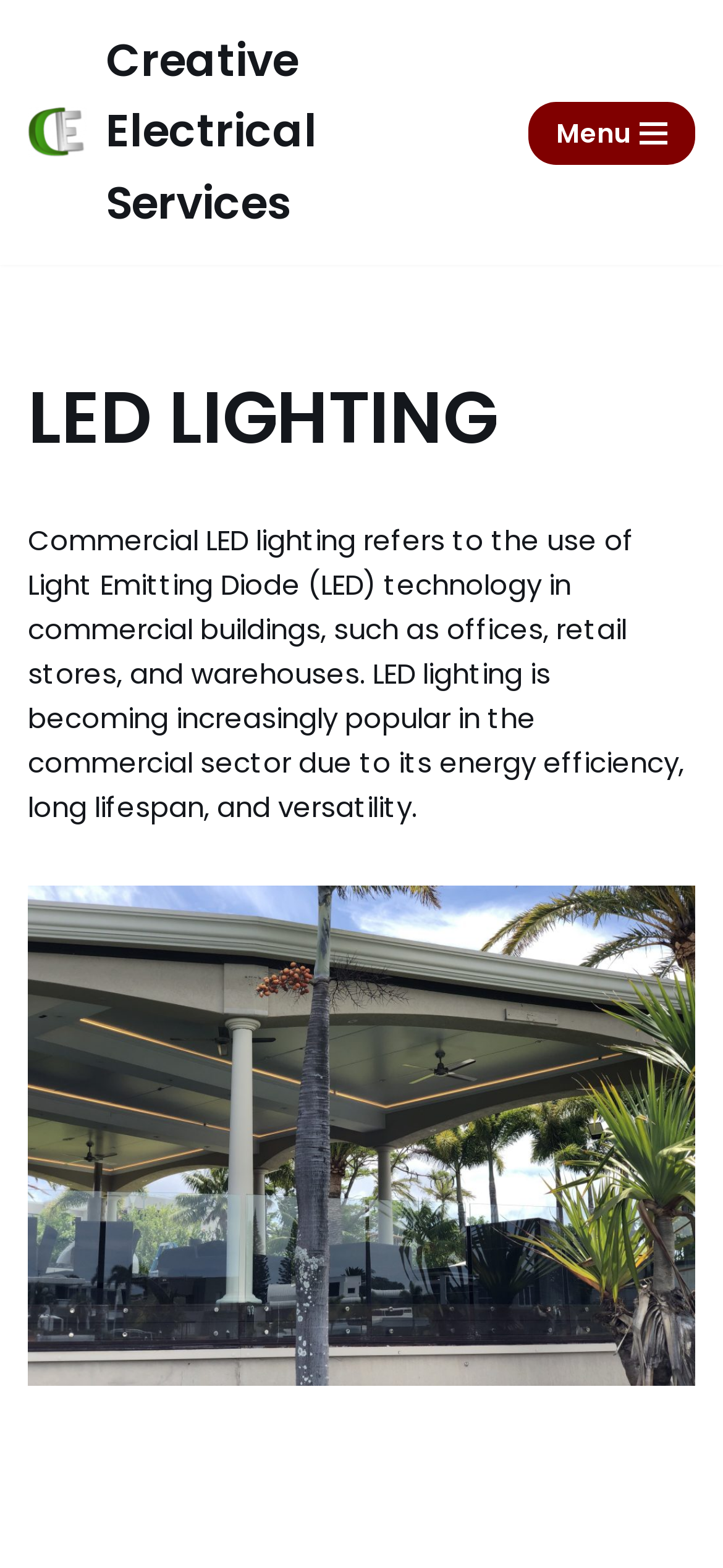Please provide a brief answer to the following inquiry using a single word or phrase:
What is the main topic of this webpage?

LED LIGHTING